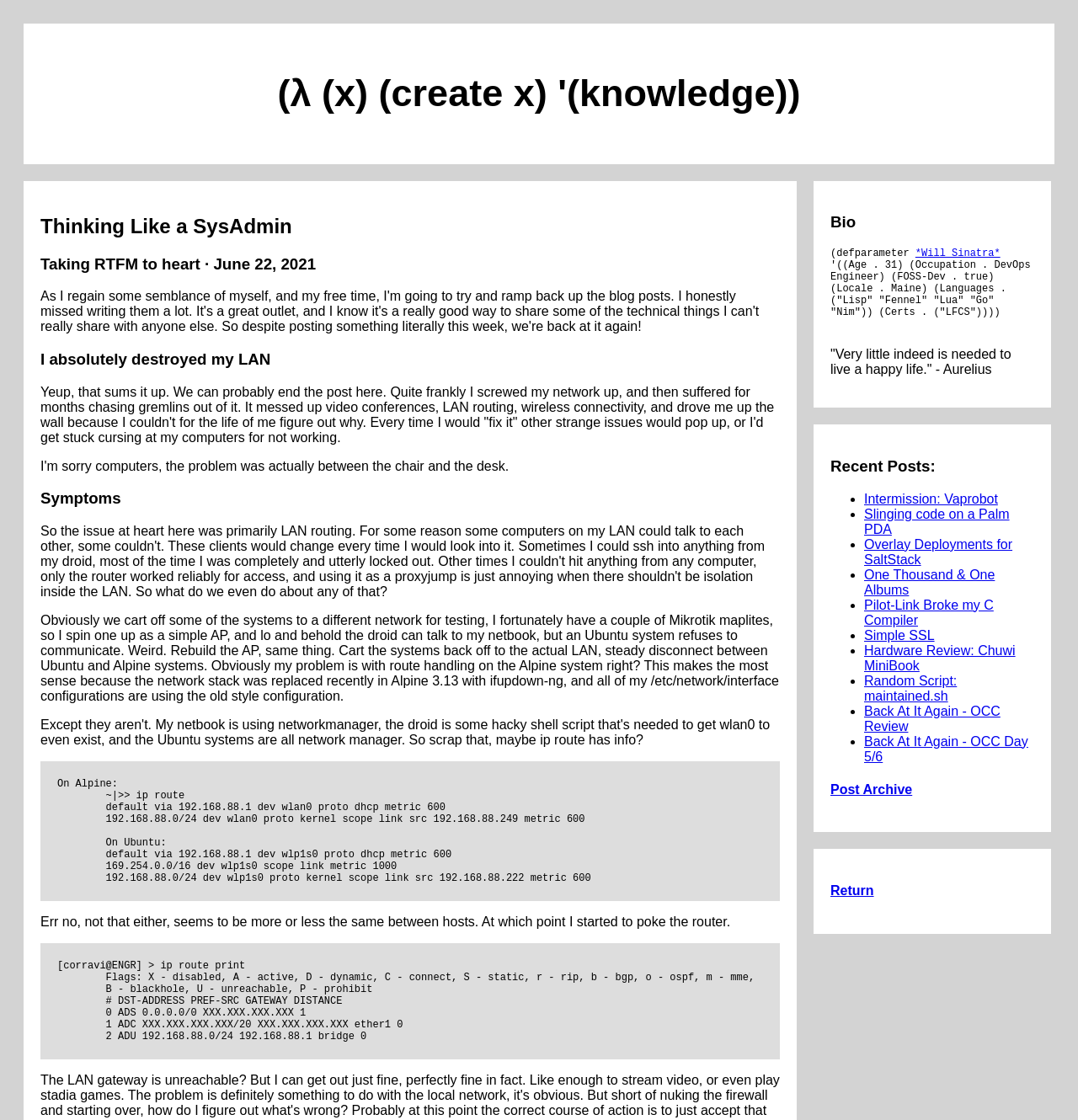Generate a comprehensive description of the contents of the webpage.

This webpage appears to be a personal blog or journal, with a focus on technology and programming. At the top of the page, there is a heading that reads "(λ (x) (create x) '(knowledge))", which may be a philosophical or humorous statement. Below this, there are several headings that break up the content into sections.

The first section is titled "Thinking Like a SysAdmin" and appears to be a personal anecdote about the author's experience with network troubleshooting. The text describes the author's struggles with their LAN setup and their eventual realization that the problem was not with the route handling on their Alpine system, as they initially suspected.

The next section is titled "Symptoms" and provides more details about the author's network issues, including the output of various command-line tools. This is followed by a section of text that discusses the author's attempts to diagnose the problem, including testing their systems on a different network and examining their router's configuration.

The page also includes a "Bio" section, which provides some personal information about the author, including their age, occupation, and interests. There is also a quote from Aurelius, which suggests that the author values simplicity and humility.

The page also features a "Recent Posts" section, which lists several links to other articles or blog posts on the site. These posts appear to be related to technology and programming, with topics ranging from coding on a Palm PDA to overlay deployments for SaltStack.

Finally, there are links to a "Post Archive" and a "Return" page, which may provide access to older posts or allow the user to navigate back to a previous page. Overall, the page appears to be a personal blog or journal focused on technology and programming, with a mix of technical and personal content.